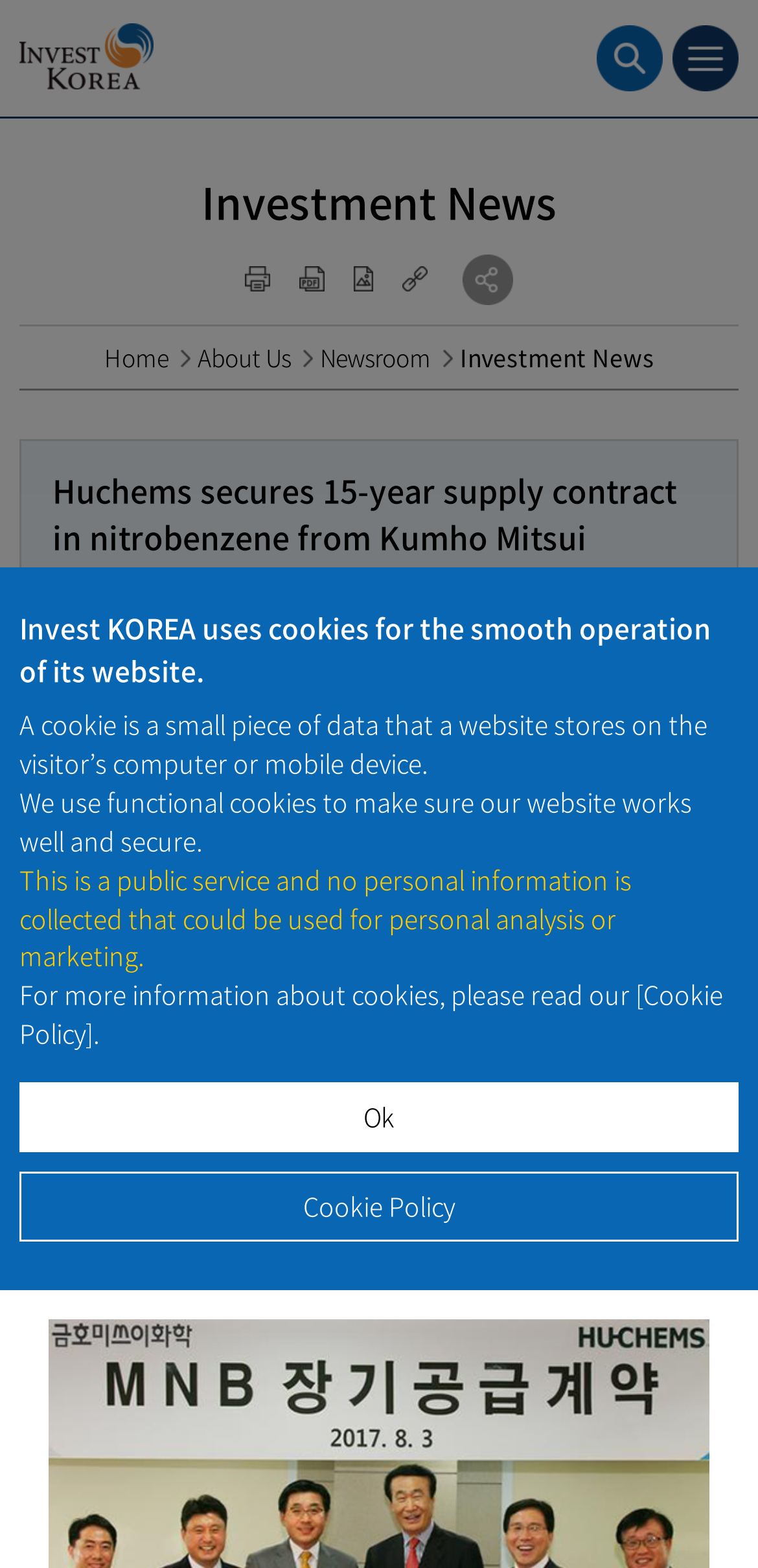Please find the bounding box coordinates of the element that needs to be clicked to perform the following instruction: "Open the search area". The bounding box coordinates should be four float numbers between 0 and 1, represented as [left, top, right, bottom].

[0.787, 0.016, 0.874, 0.058]